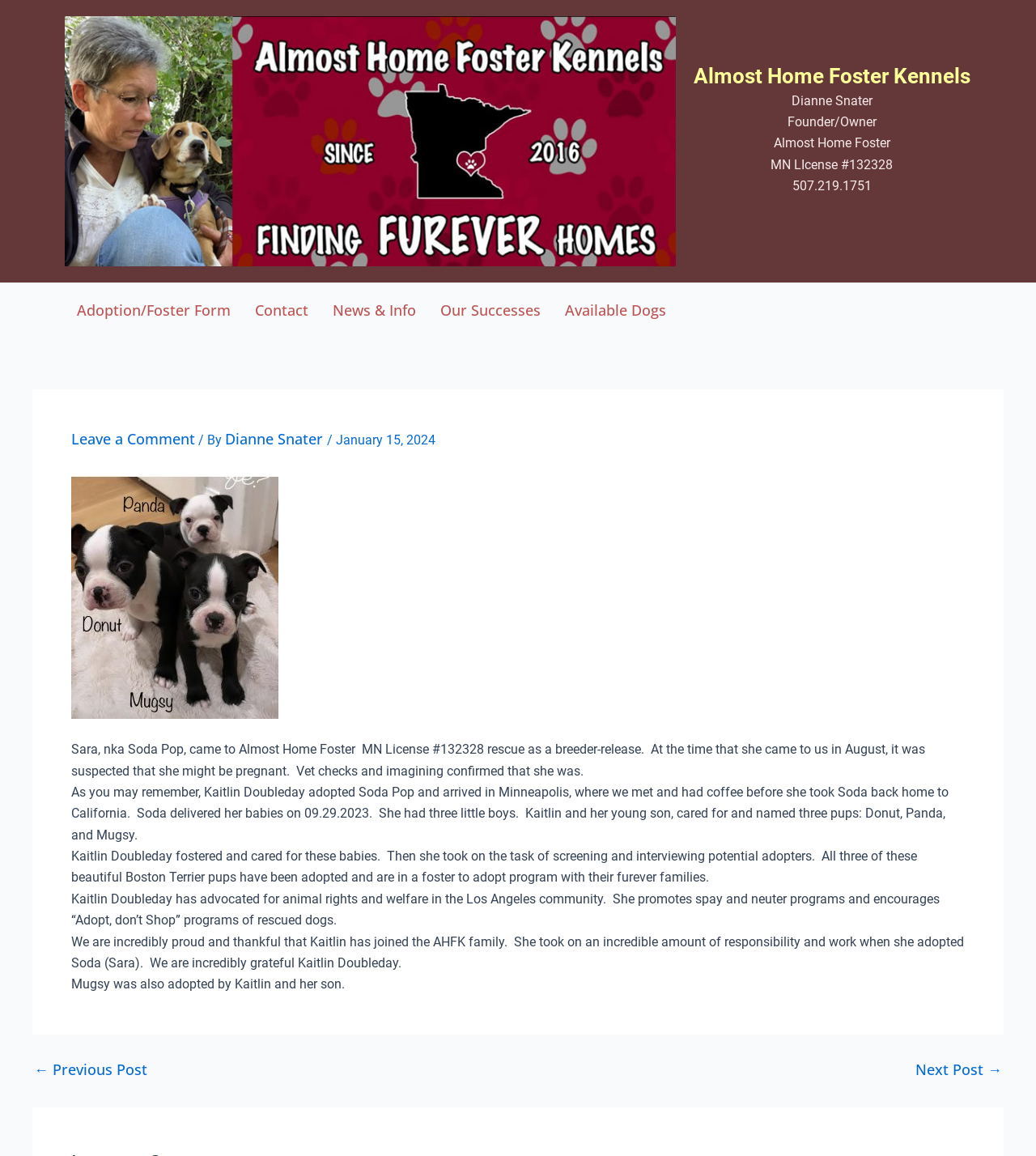What is the name of the person who adopted Soda Pop?
Provide an in-depth and detailed explanation in response to the question.

I found the answer by reading the article on the webpage, which mentions that Kaitlin Doubleday adopted Soda Pop and cared for her puppies.